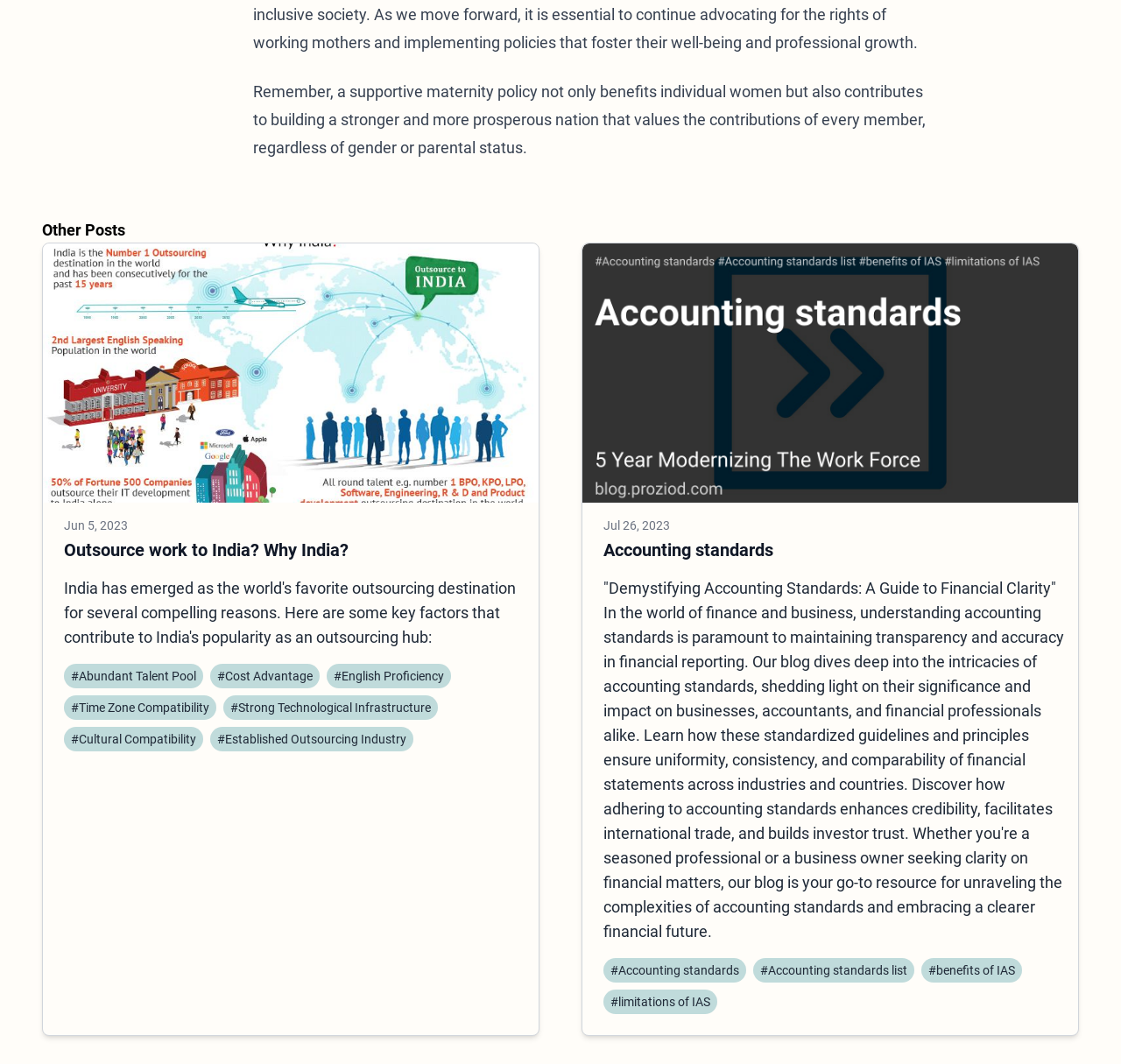Provide a one-word or short-phrase answer to the question:
What is the date of the latest article?

Jul 26, 2023